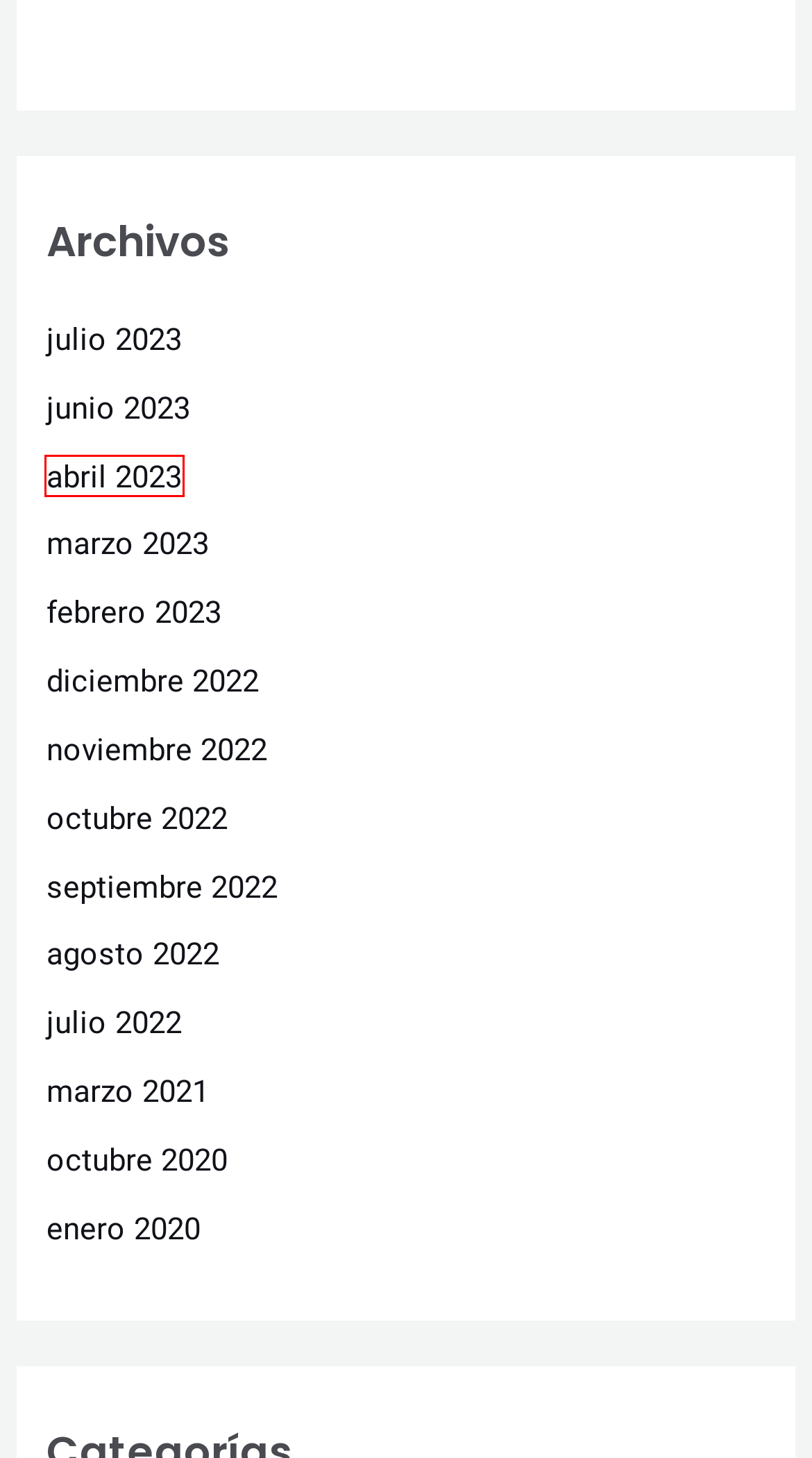You are looking at a screenshot of a webpage with a red bounding box around an element. Determine the best matching webpage description for the new webpage resulting from clicking the element in the red bounding box. Here are the descriptions:
A. octubre 2020 - Stripers Ibiza- The Best Ibiza Strippers
B. agosto 2022 - Stripers Ibiza- The Best Ibiza Strippers
C. noviembre 2022 - Stripers Ibiza- The Best Ibiza Strippers
D. julio 2022 - Stripers Ibiza- The Best Ibiza Strippers
E. marzo 2021 - Stripers Ibiza- The Best Ibiza Strippers
F. febrero 2023 - Stripers Ibiza- The Best Ibiza Strippers
G. abril 2023 - Stripers Ibiza- The Best Ibiza Strippers
H. marzo 2023 - Stripers Ibiza- The Best Ibiza Strippers

G